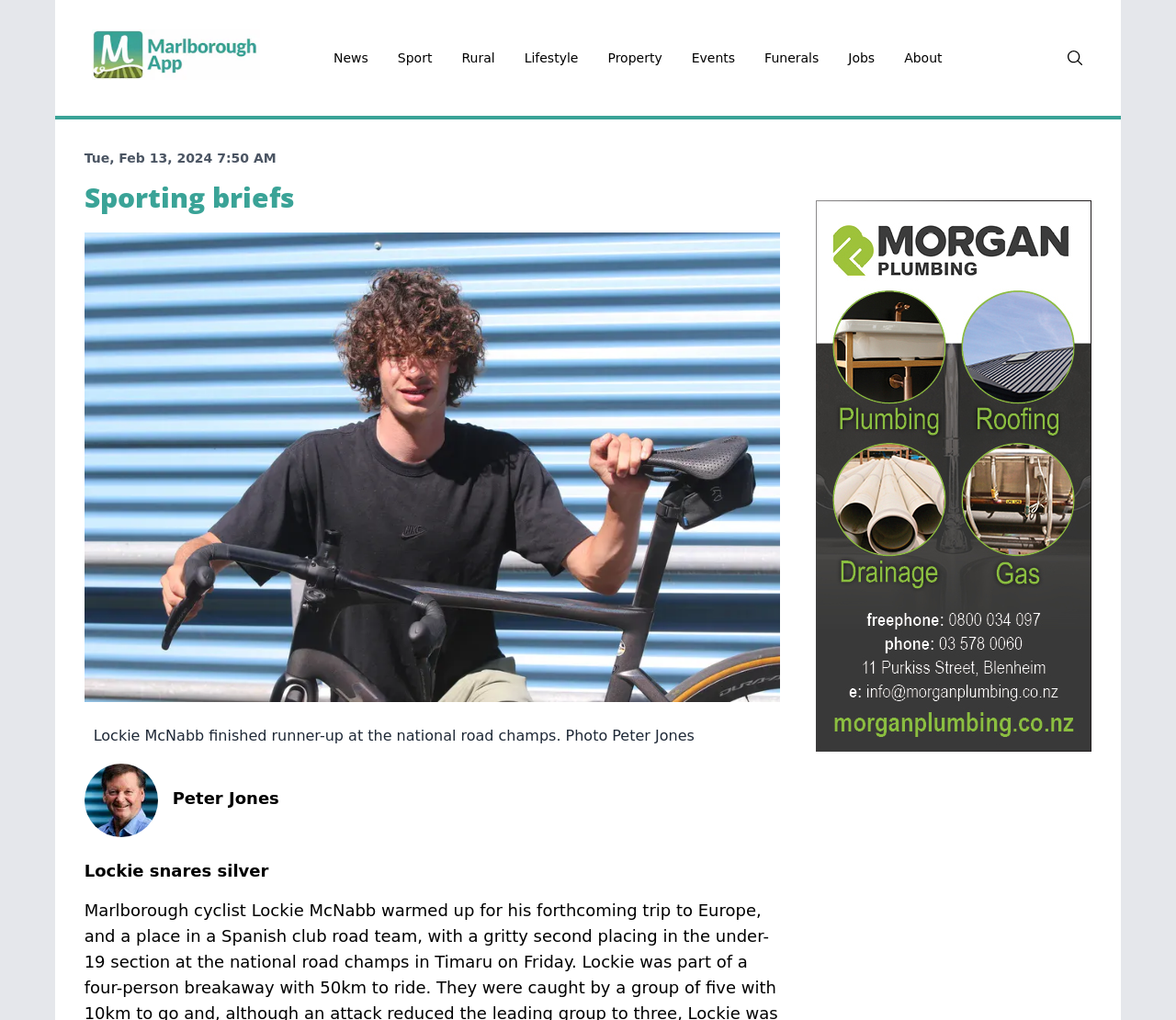Given the content of the image, can you provide a detailed answer to the question?
What is the name of the person who finished runner-up at the national road champs?

The name of the person can be found in the heading element with the text 'Lockie McNabb finished runner-up at the national road champs. Photo Peter Jones'.